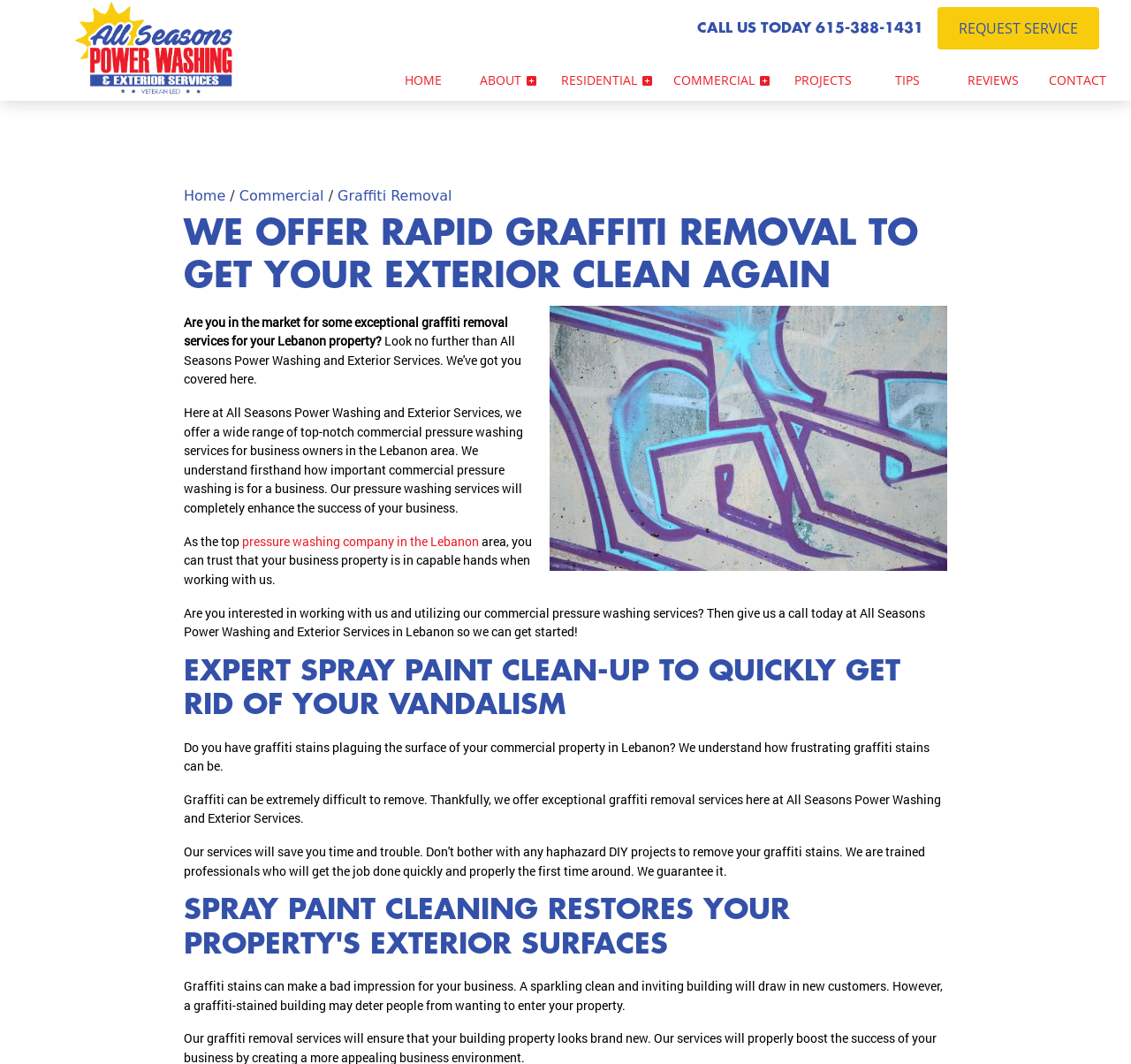Kindly provide the bounding box coordinates of the section you need to click on to fulfill the given instruction: "Go to home page".

[0.346, 0.056, 0.402, 0.094]